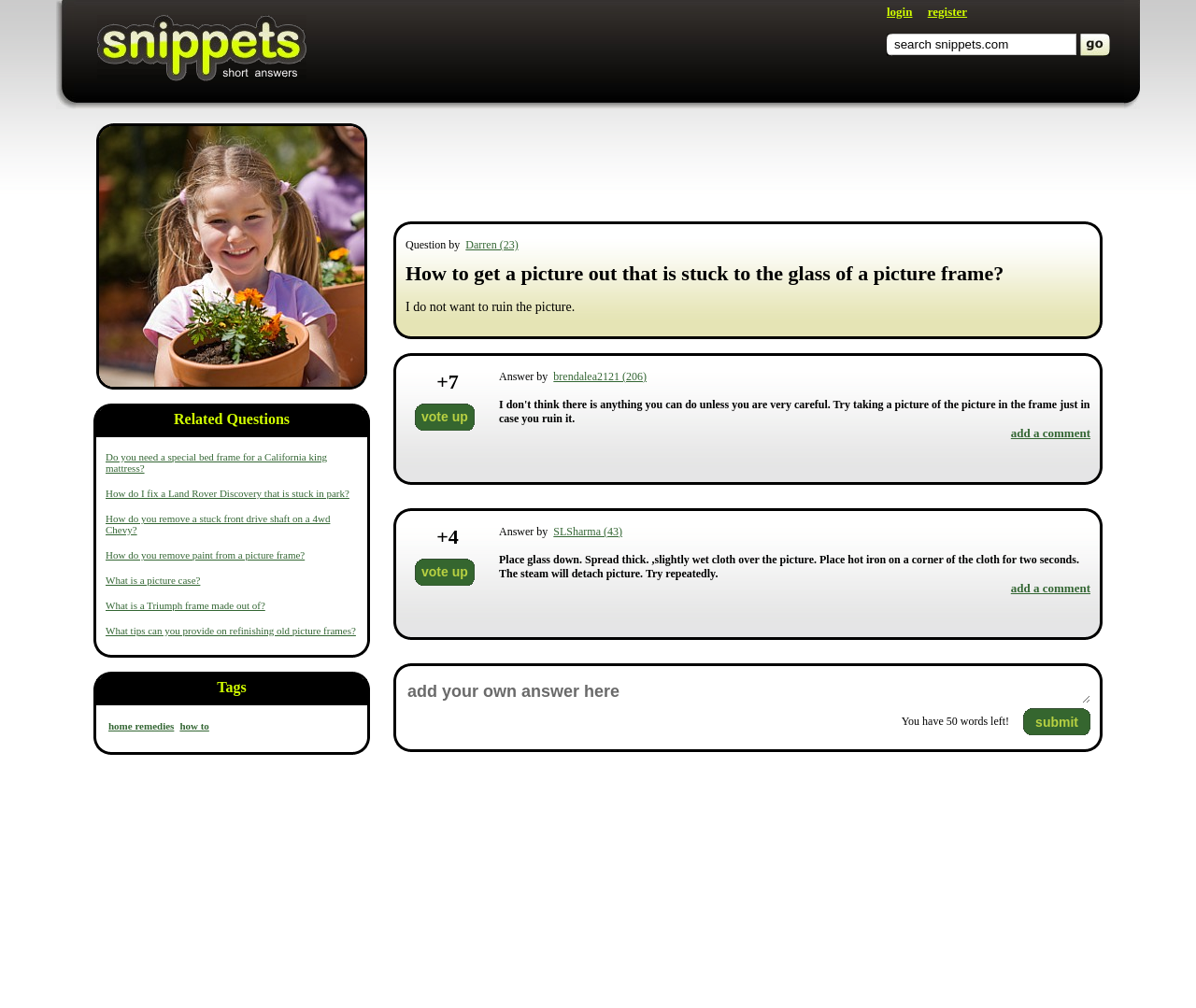What is the suggested action to take before trying to remove the picture from the frame?
Answer briefly with a single word or phrase based on the image.

Take a picture of the picture